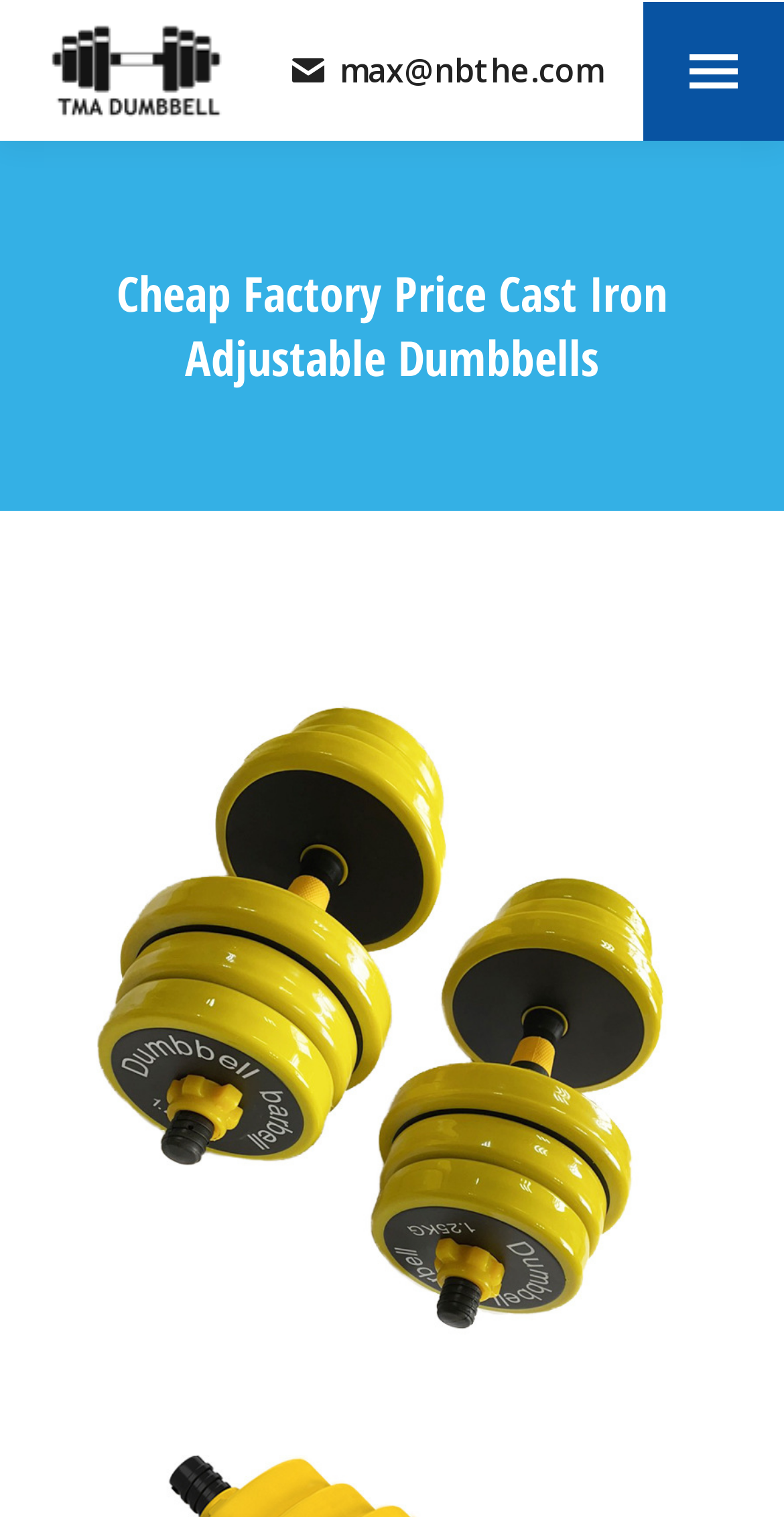What is the material of the dumbbells?
Kindly offer a comprehensive and detailed response to the question.

I understood the context of the webpage, which seems to be selling dumbbells, and I inferred that the material of the dumbbells is 'Cast iron'.